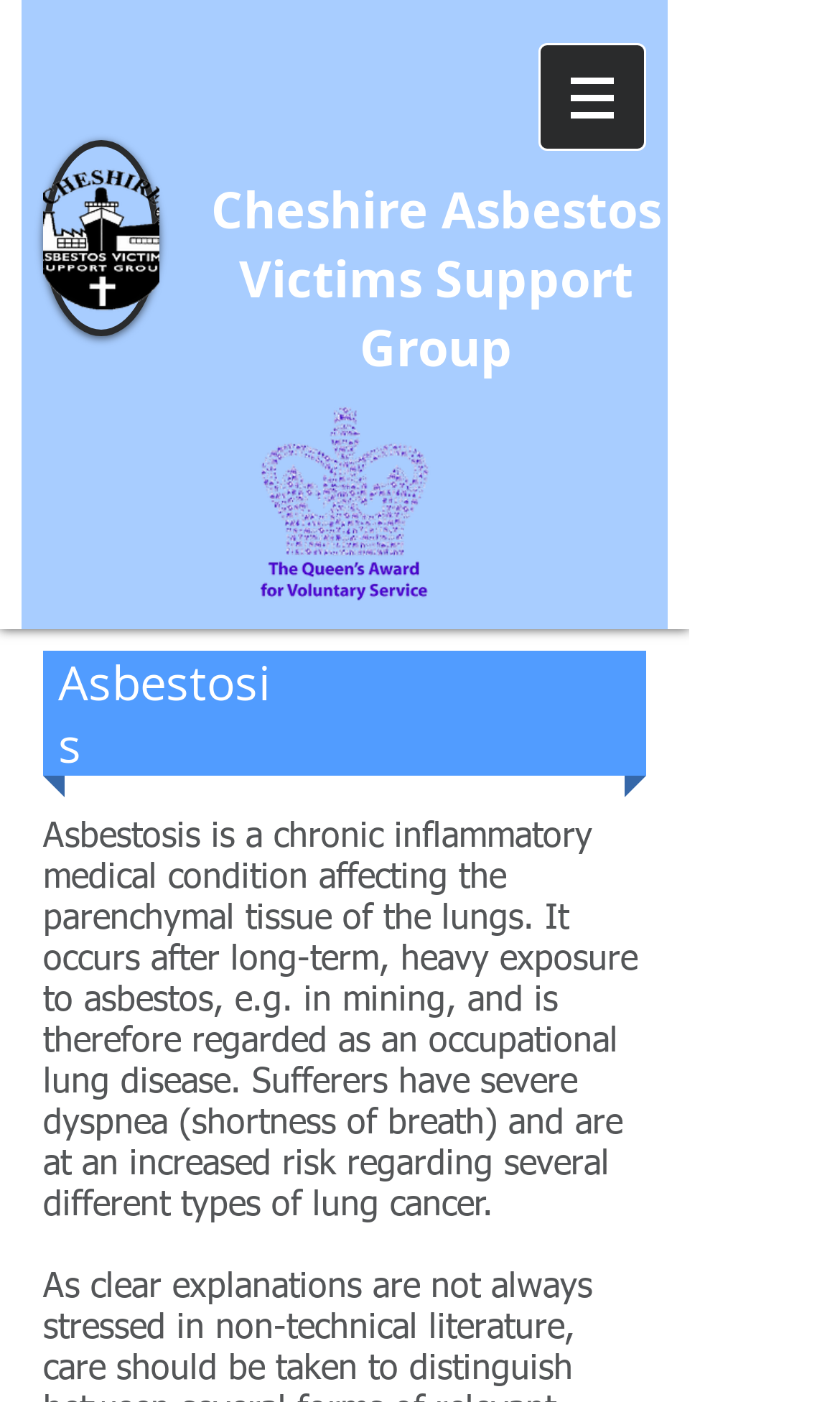Examine the image and give a thorough answer to the following question:
What is the award logo displayed on the webpage?

I found the answer by looking at the image element which contains the logo of The Queen's Award for Voluntary Service.